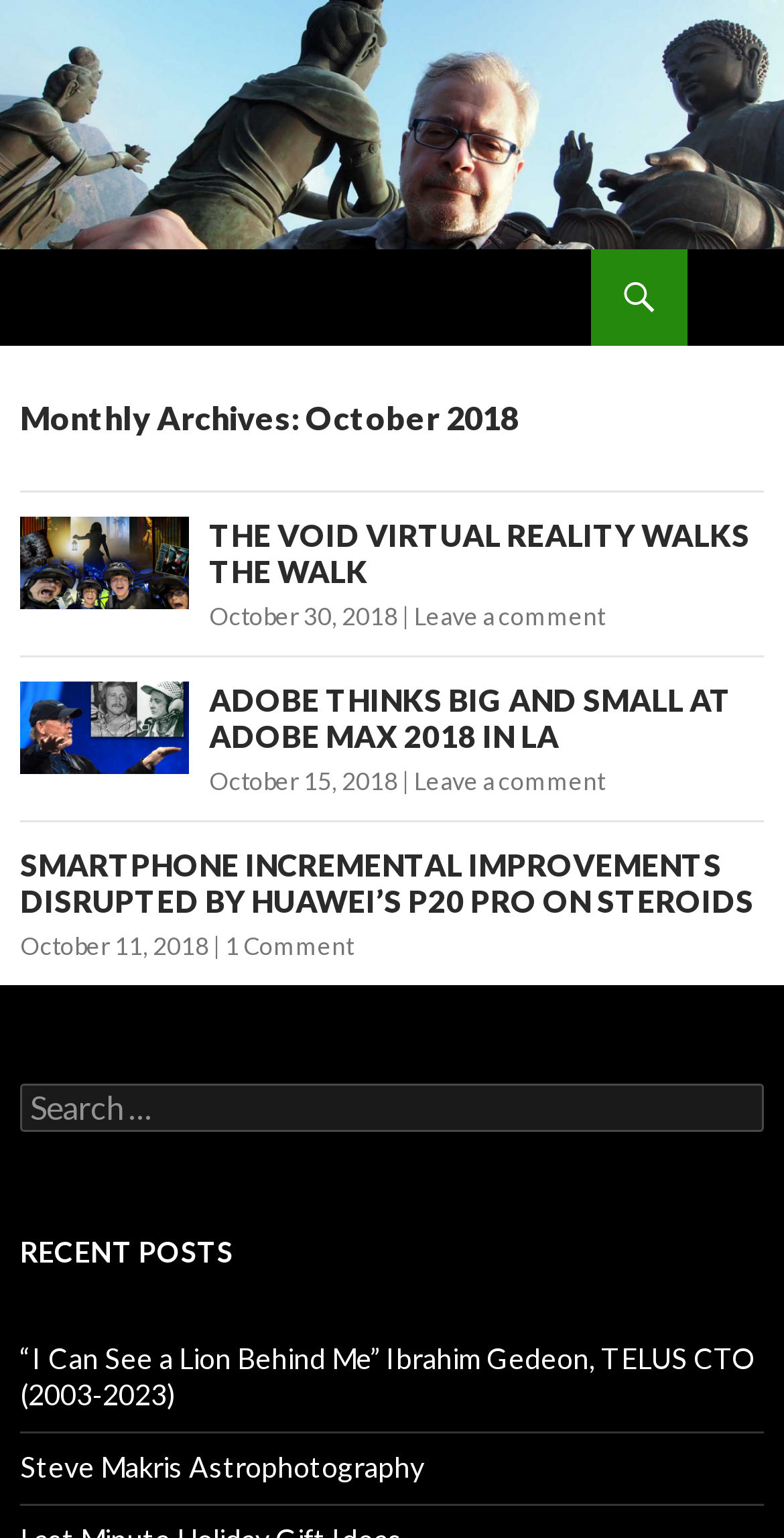Provide the bounding box coordinates of the area you need to click to execute the following instruction: "Leave a comment on the post".

[0.528, 0.39, 0.772, 0.41]